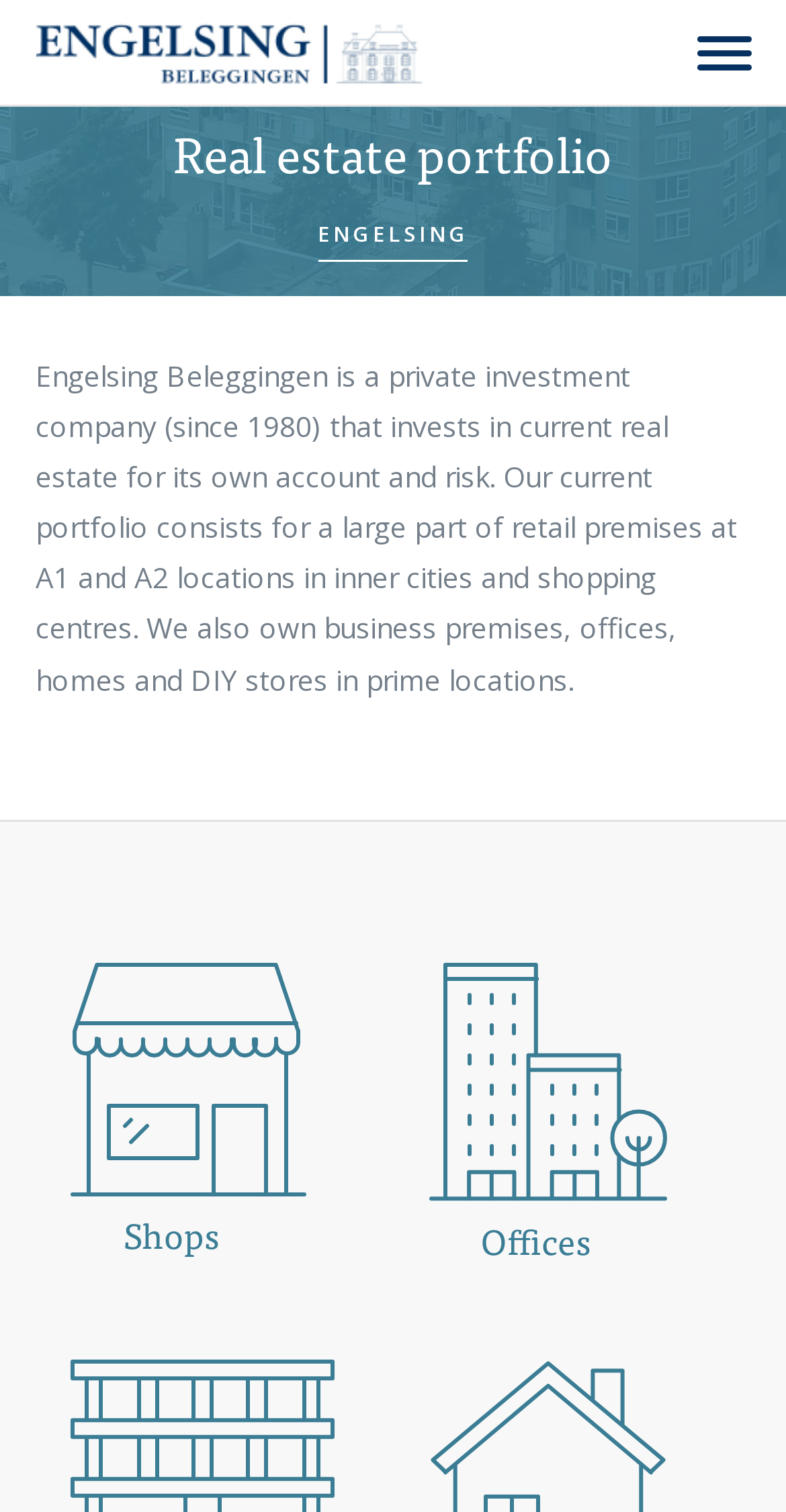Based on the image, please elaborate on the answer to the following question:
What is the main category of real estate in the portfolio?

According to the StaticText element, the current portfolio consists for a large part of retail premises at A1 and A2 locations in inner cities and shopping centres.